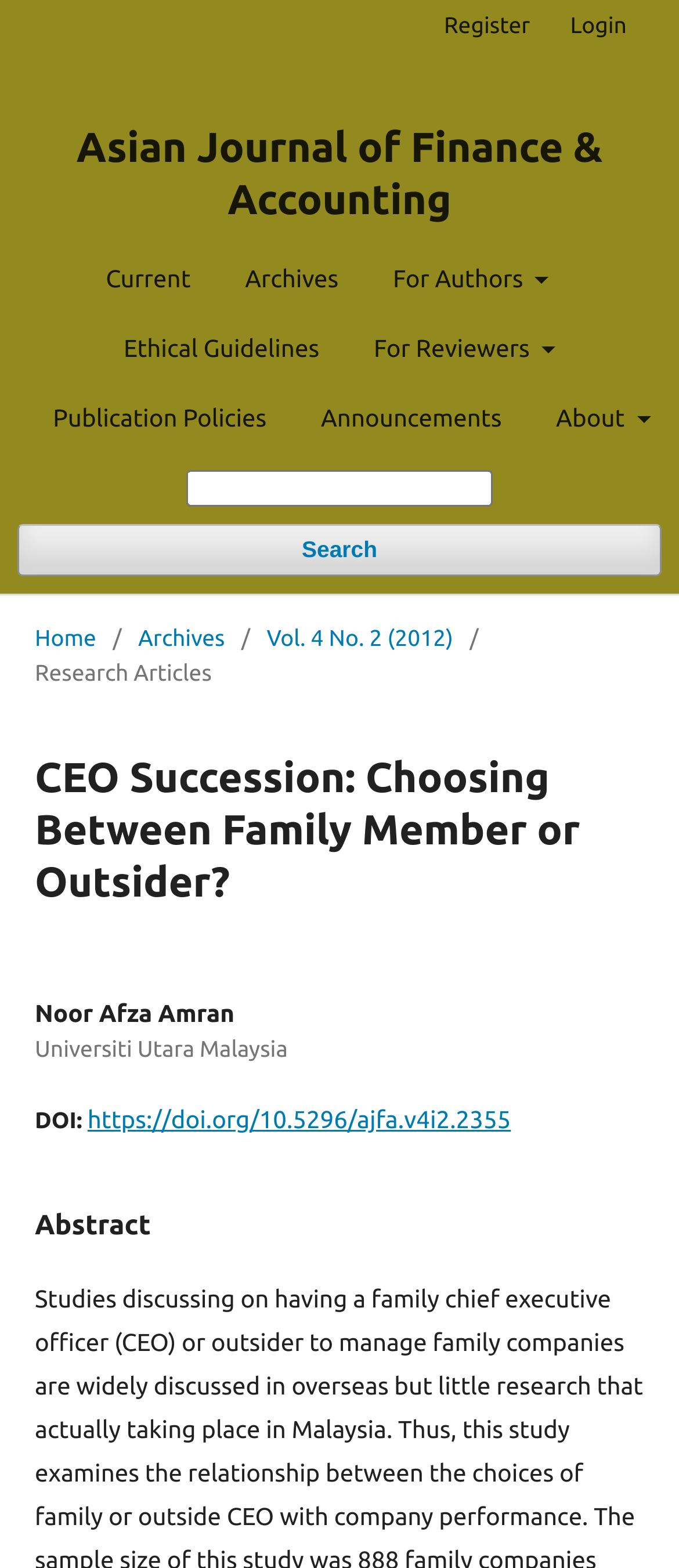Who is the author of the research article?
Refer to the image and give a detailed response to the question.

I found the answer by looking at the article information, where it says 'Noor Afza Amran' below the title 'CEO Succession: Choosing Between Family Member or Outsider?'.